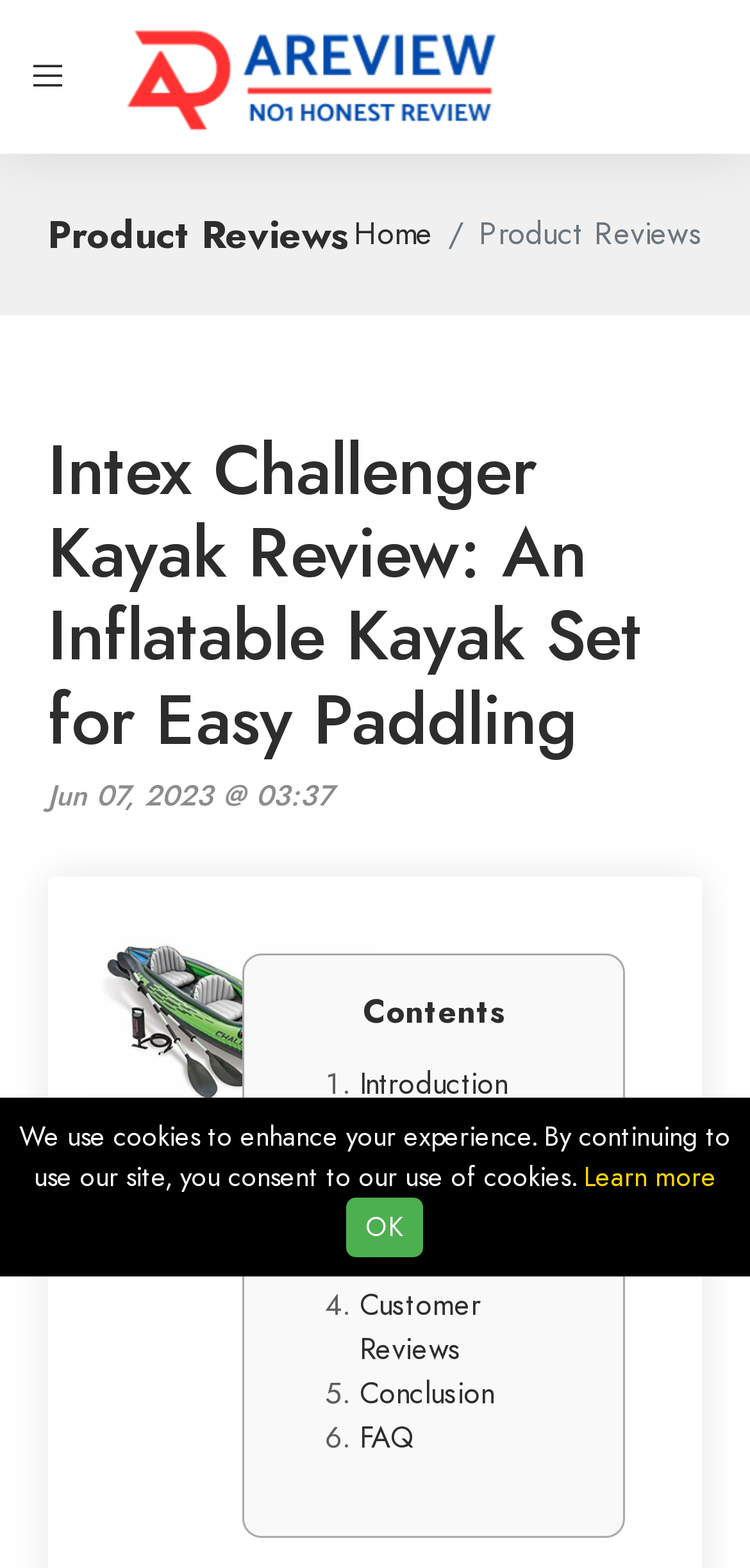Reply to the question with a brief word or phrase: What is the name of the product being reviewed?

Intex Challenger Kayak